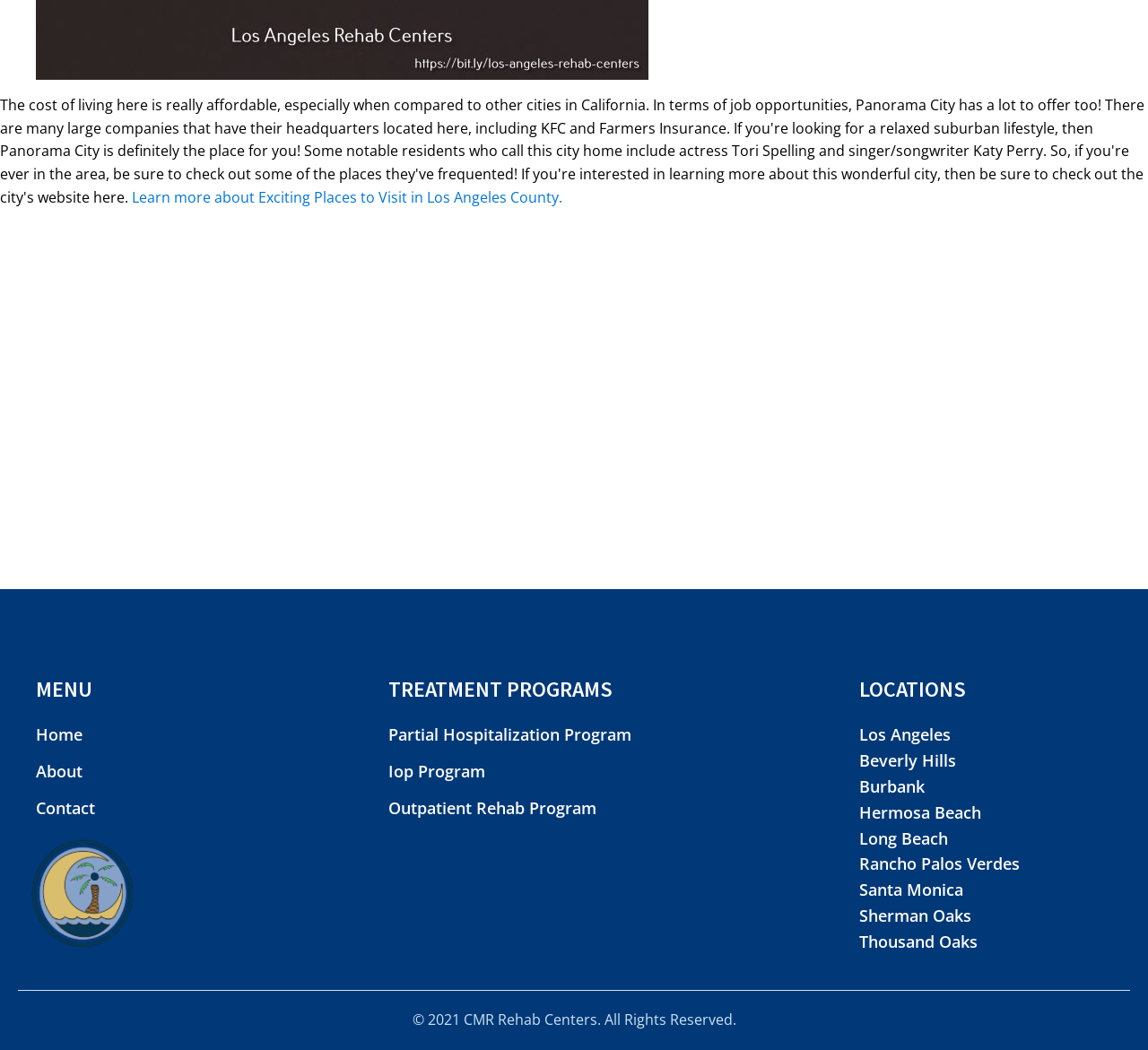Can you find the bounding box coordinates for the element to click on to achieve the instruction: "Check the CMR Rehab Centers' logo"?

[0.027, 0.782, 0.116, 0.903]